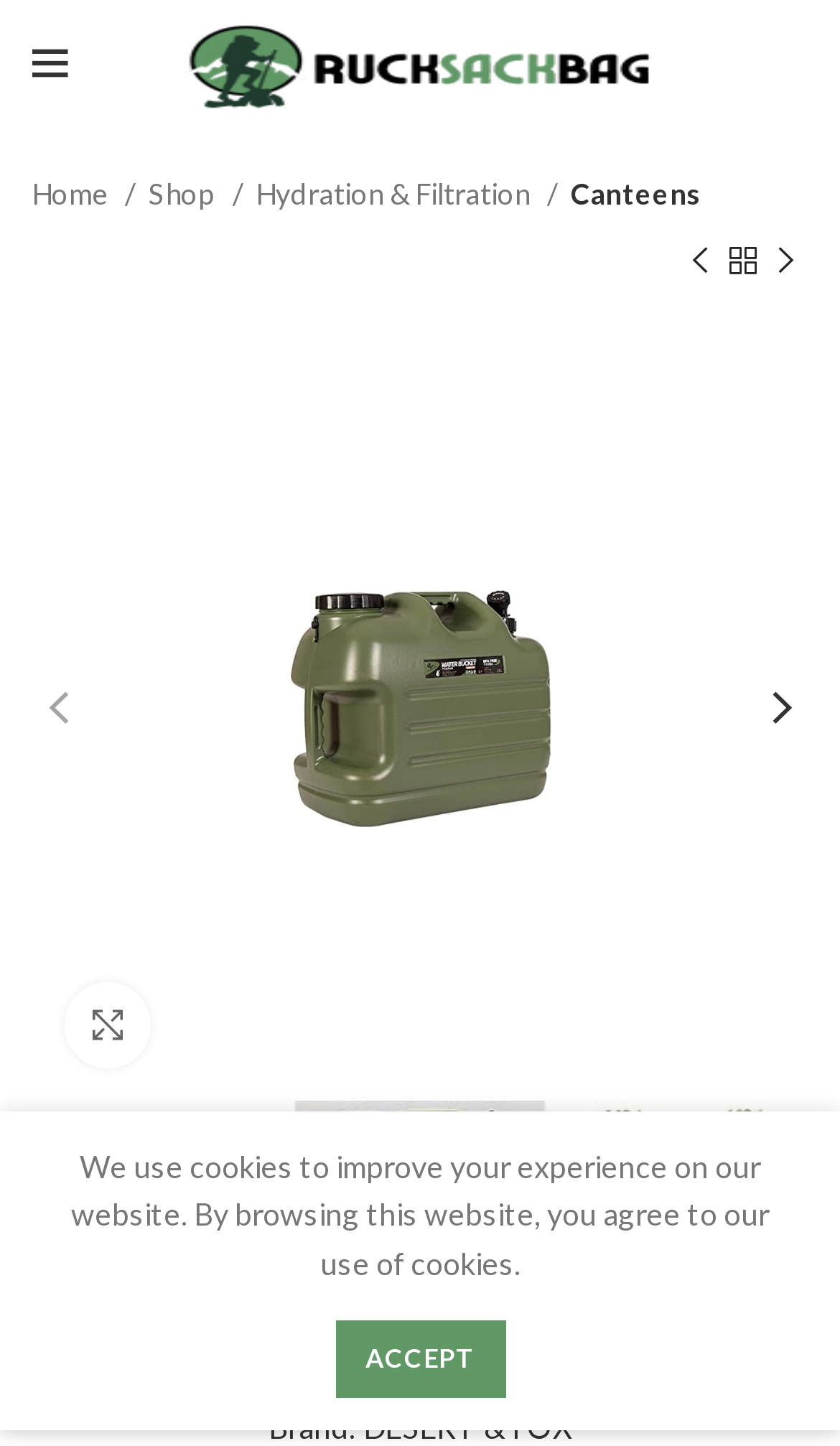Find the bounding box coordinates of the element to click in order to complete this instruction: "Open mobile menu". The bounding box coordinates must be four float numbers between 0 and 1, denoted as [left, top, right, bottom].

[0.013, 0.015, 0.108, 0.074]